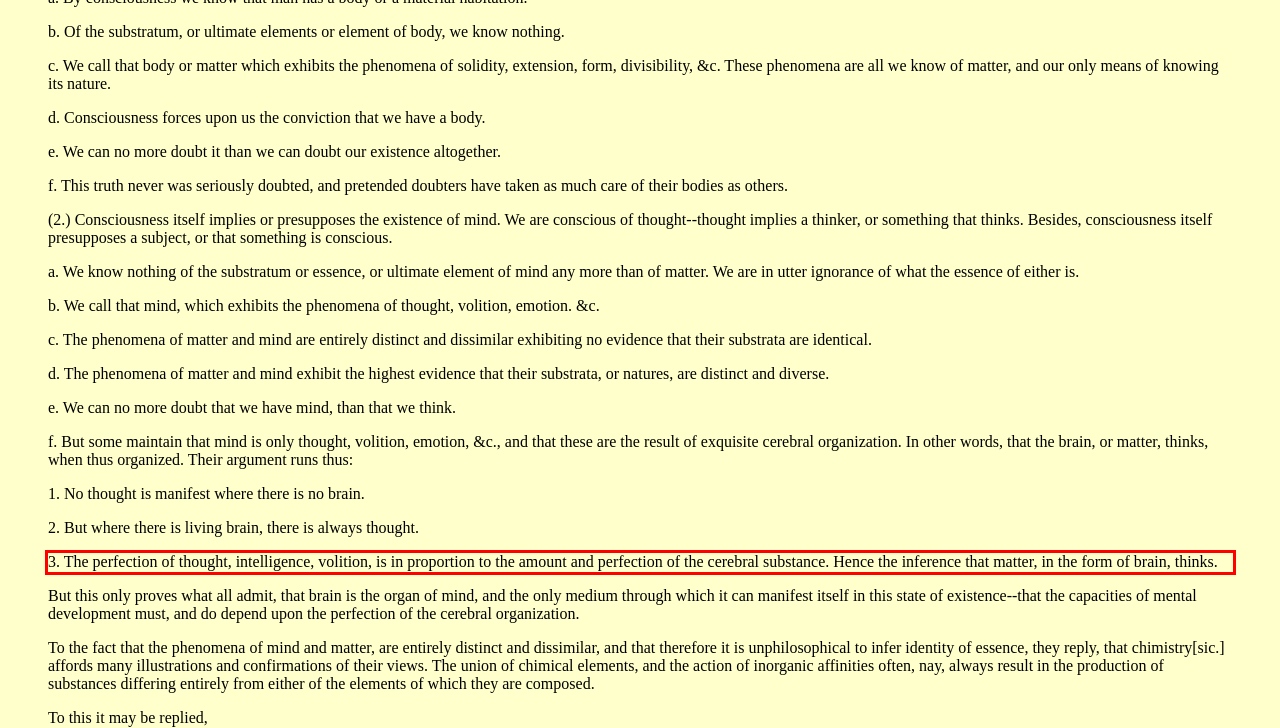View the screenshot of the webpage and identify the UI element surrounded by a red bounding box. Extract the text contained within this red bounding box.

3. The perfection of thought, intelligence, volition, is in proportion to the amount and perfection of the cerebral substance. Hence the inference that matter, in the form of brain, thinks.